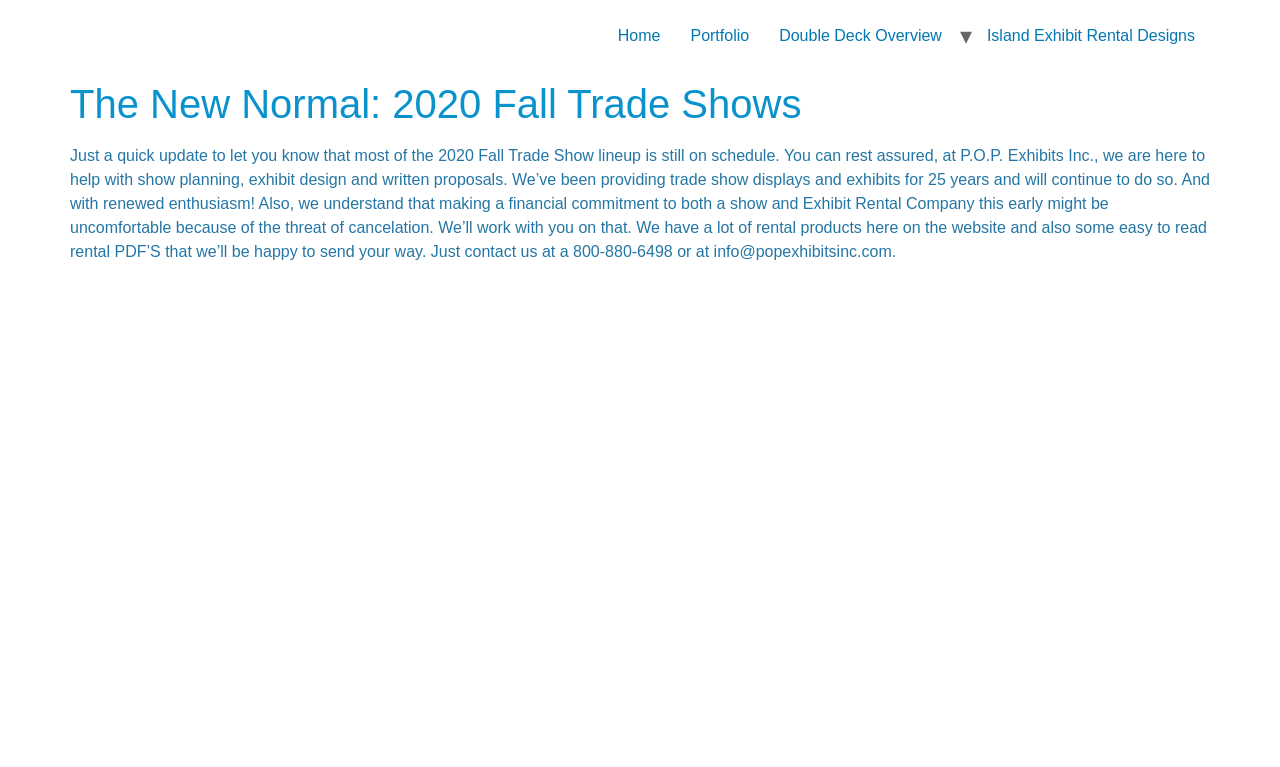Respond with a single word or short phrase to the following question: 
How can customers contact P.O.P. Exhibits Inc. via email?

info@popexhibitsinc.com